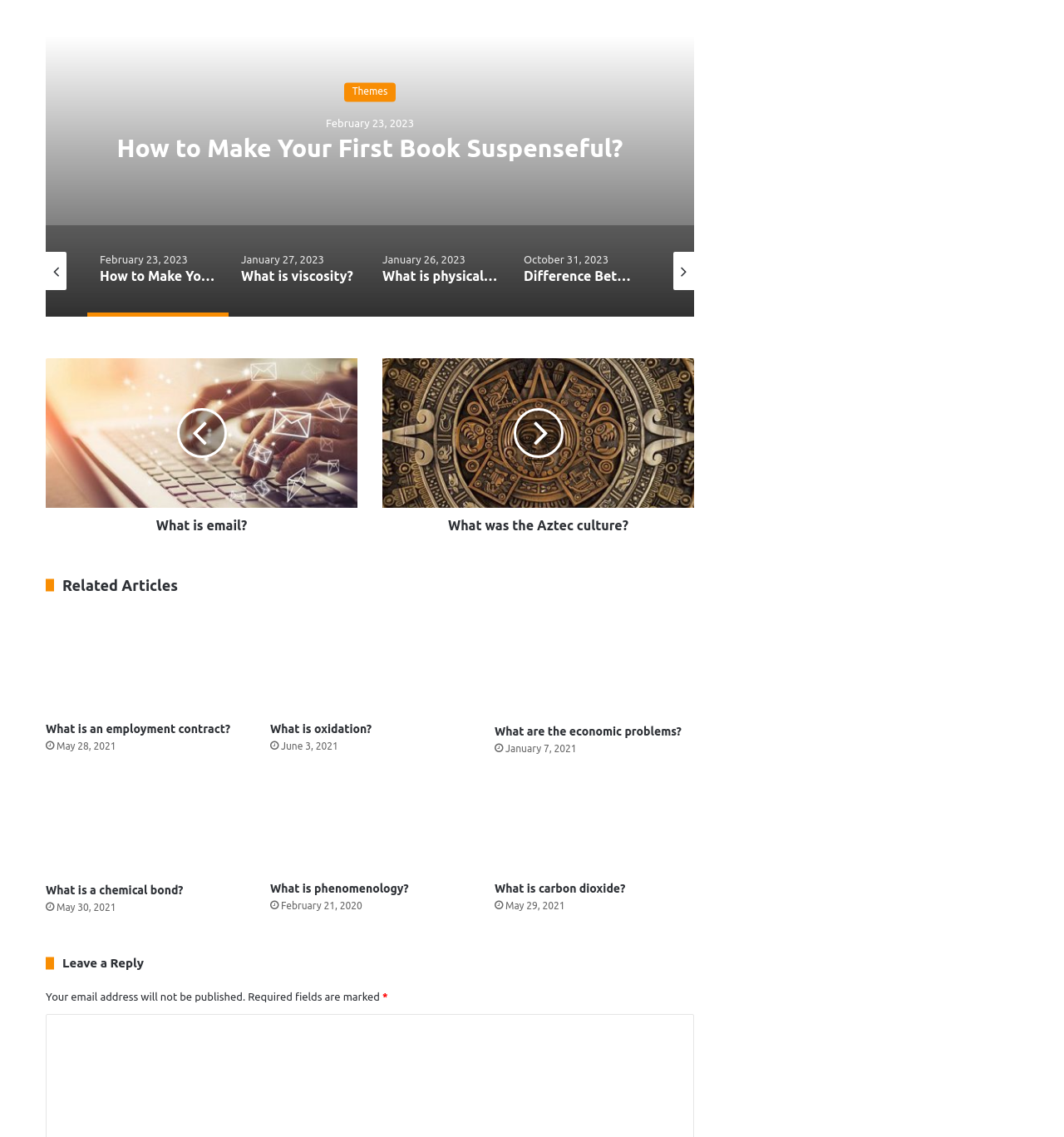Locate the UI element that matches the description What is carbon dioxide? in the webpage screenshot. Return the bounding box coordinates in the format (top-left x, top-left y, bottom-right x, bottom-right y), with values ranging from 0 to 1.

[0.465, 0.775, 0.588, 0.787]